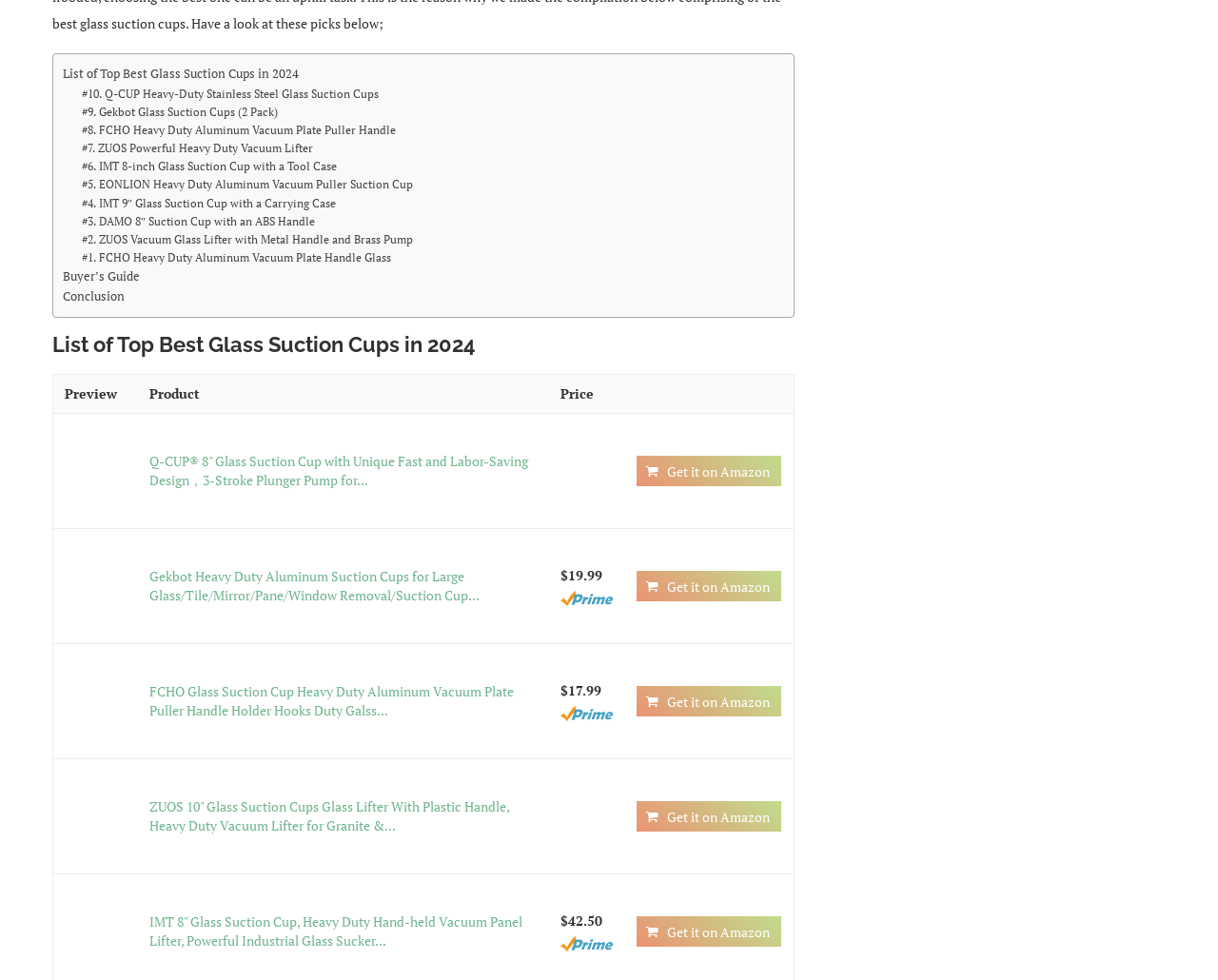What is the purpose of the 'Buyer’s Guide' link?
Please provide a comprehensive and detailed answer to the question.

The 'Buyer’s Guide' link is likely intended to provide users with information and tips on how to choose the right product from the list, helping them make an informed purchasing decision.